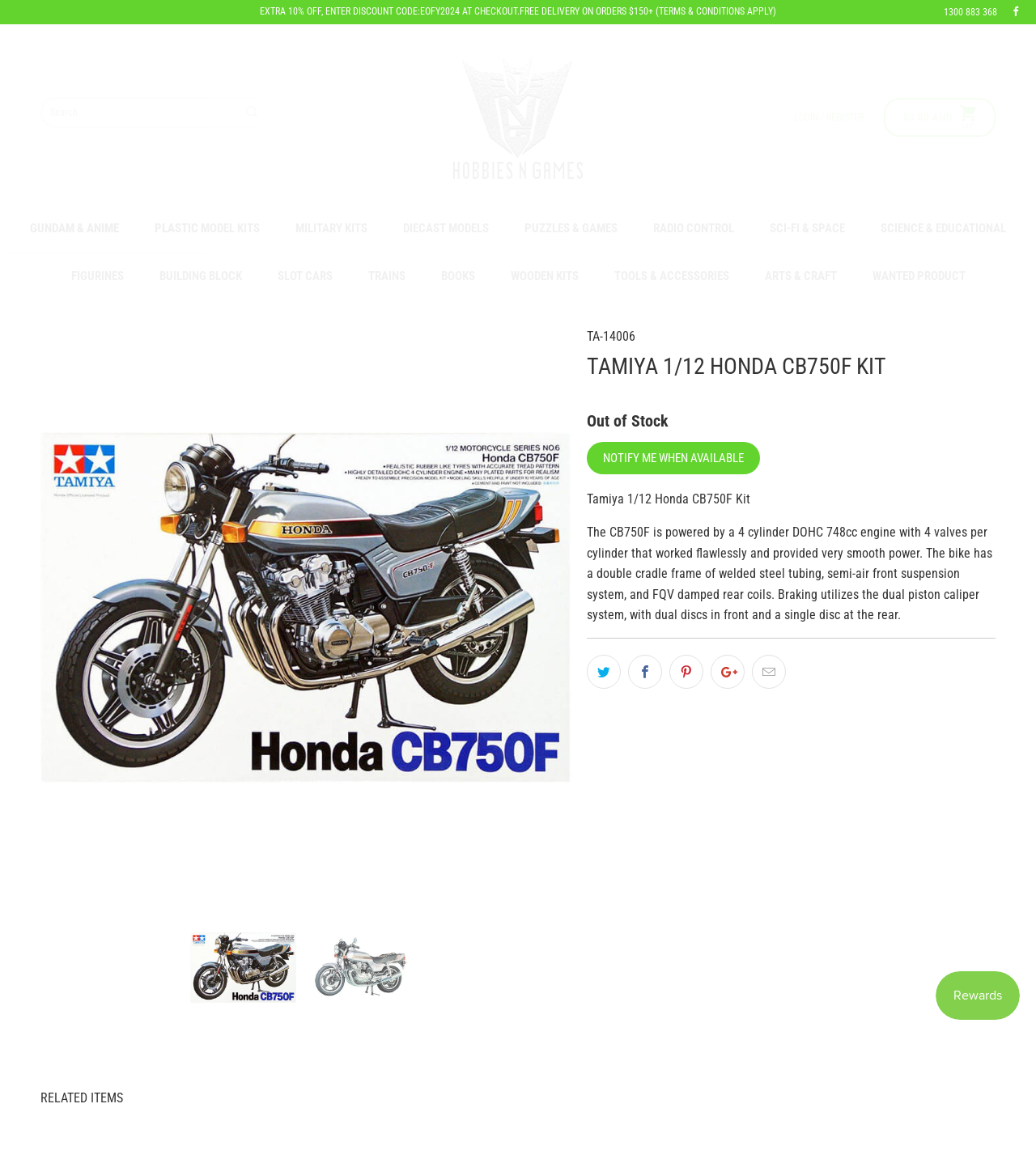What is the discount code for extra 10% off?
Please give a detailed and elaborate answer to the question.

The discount code is mentioned in the top banner of the webpage, which says 'EXTRA 10% OFF, ENTER DISCOUNT CODE: EOFY2024 AT CHECKOUT.'